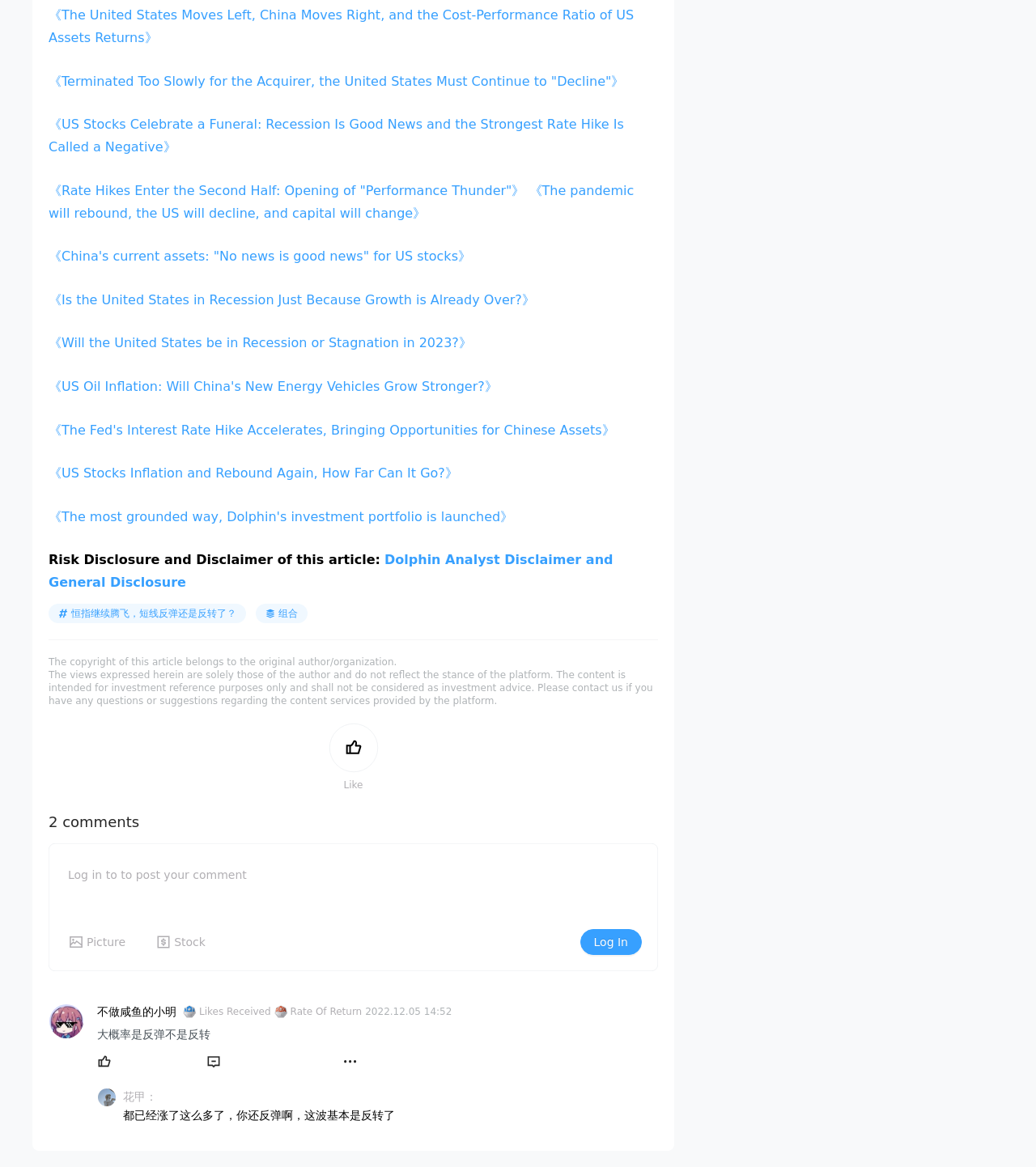Predict the bounding box of the UI element based on the description: "India". The coordinates should be four float numbers between 0 and 1, formatted as [left, top, right, bottom].

None